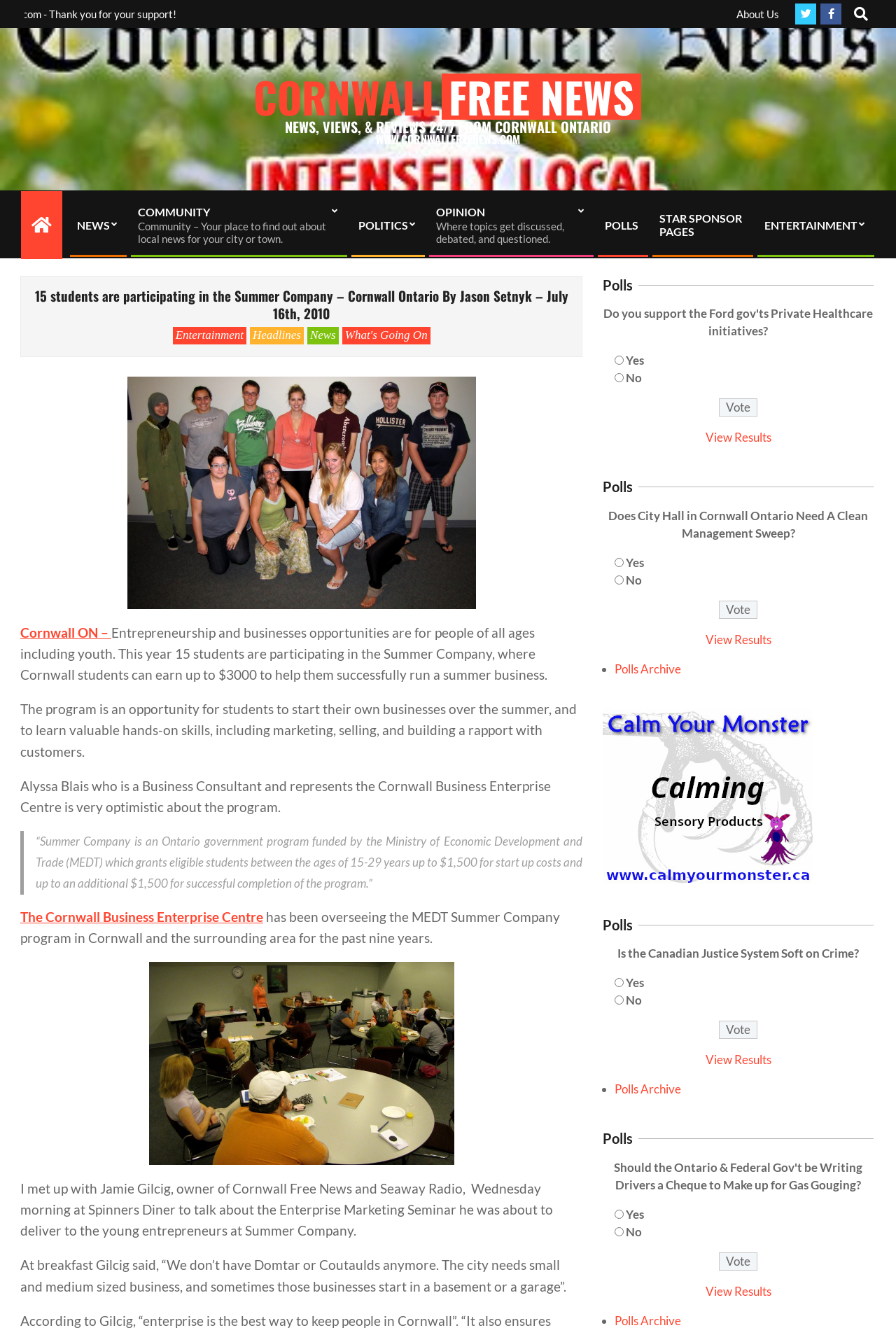Give a one-word or one-phrase response to the question:
How many students are participating in the Summer Company program?

15